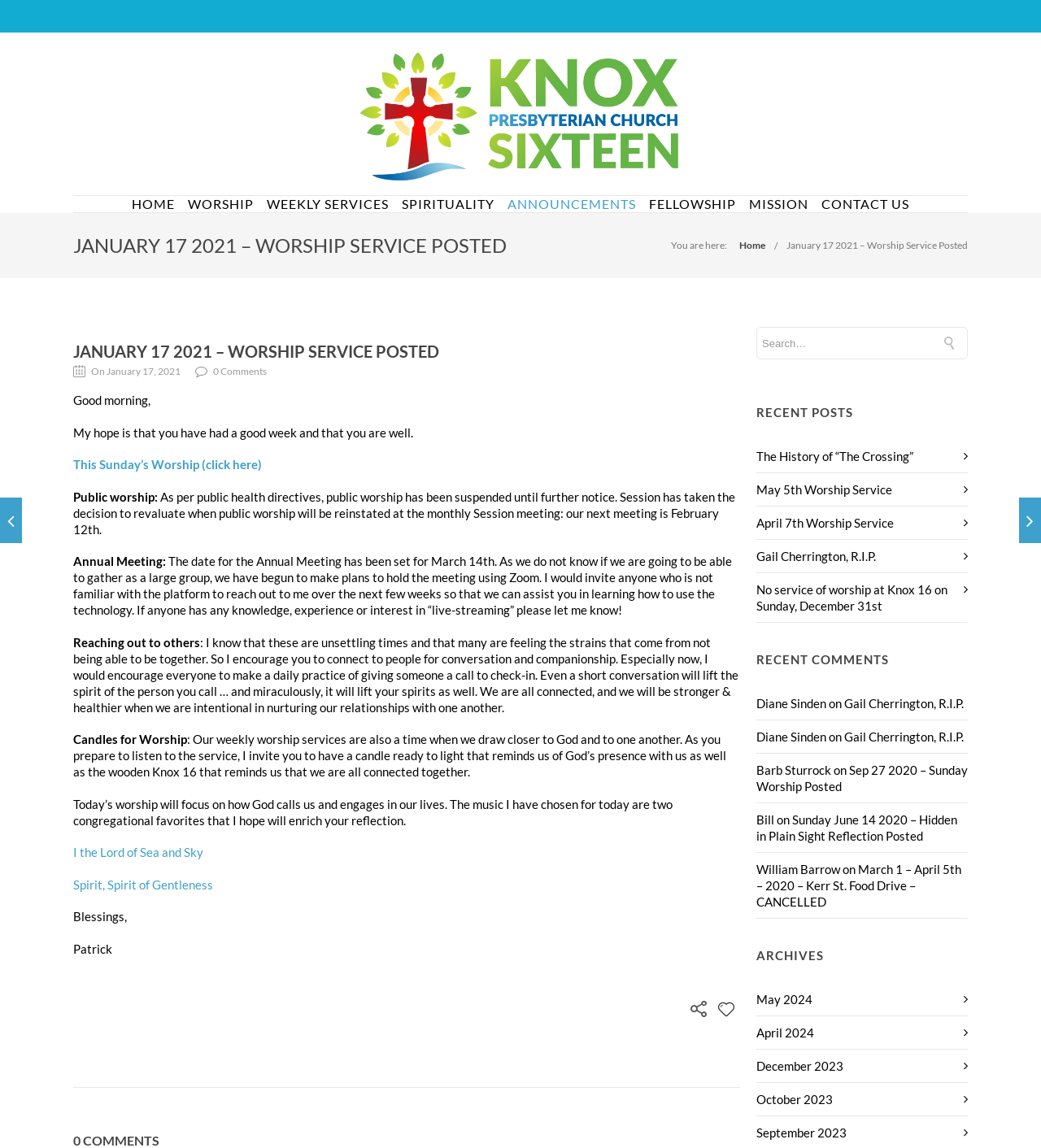Look at the image and write a detailed answer to the question: 
What is the theme of the worship service?

The theme of the worship service can be inferred from the text, which says 'Today’s worship will focus on how God calls us and engages in our lives'.